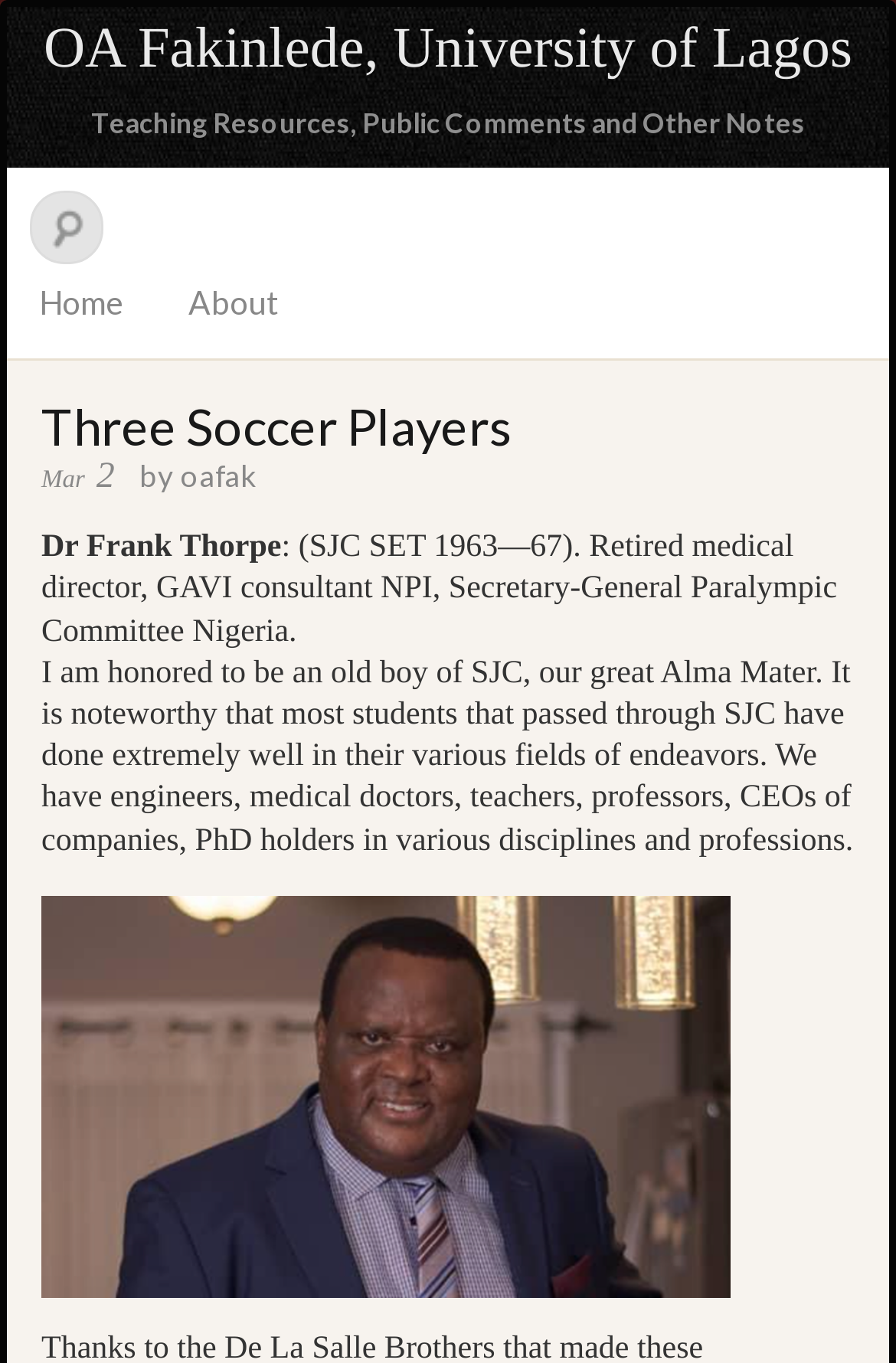What is the name of the university mentioned?
Give a single word or phrase answer based on the content of the image.

University of Lagos